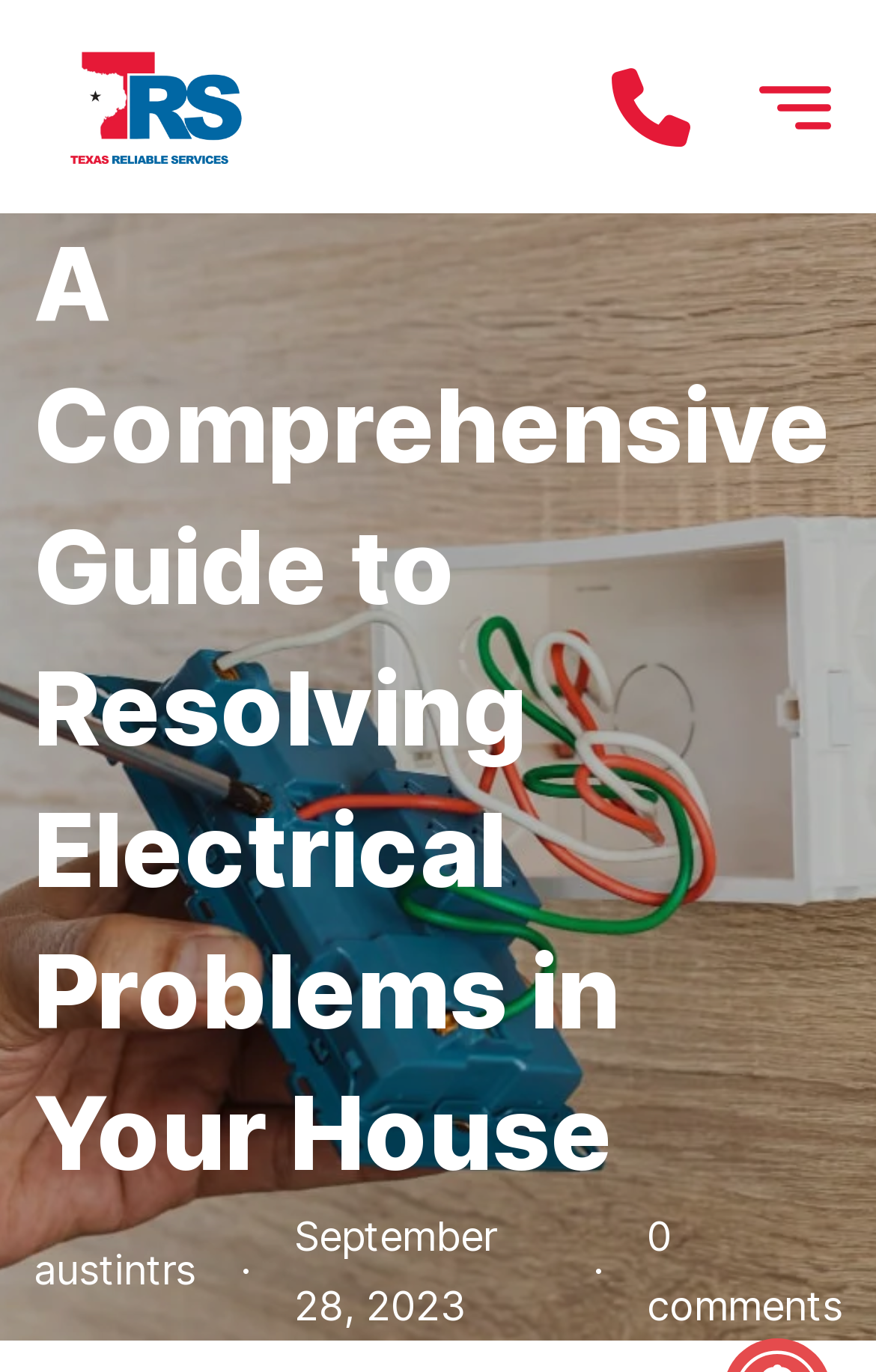Reply to the question below using a single word or brief phrase:
What is the date of the article?

September 28, 2023